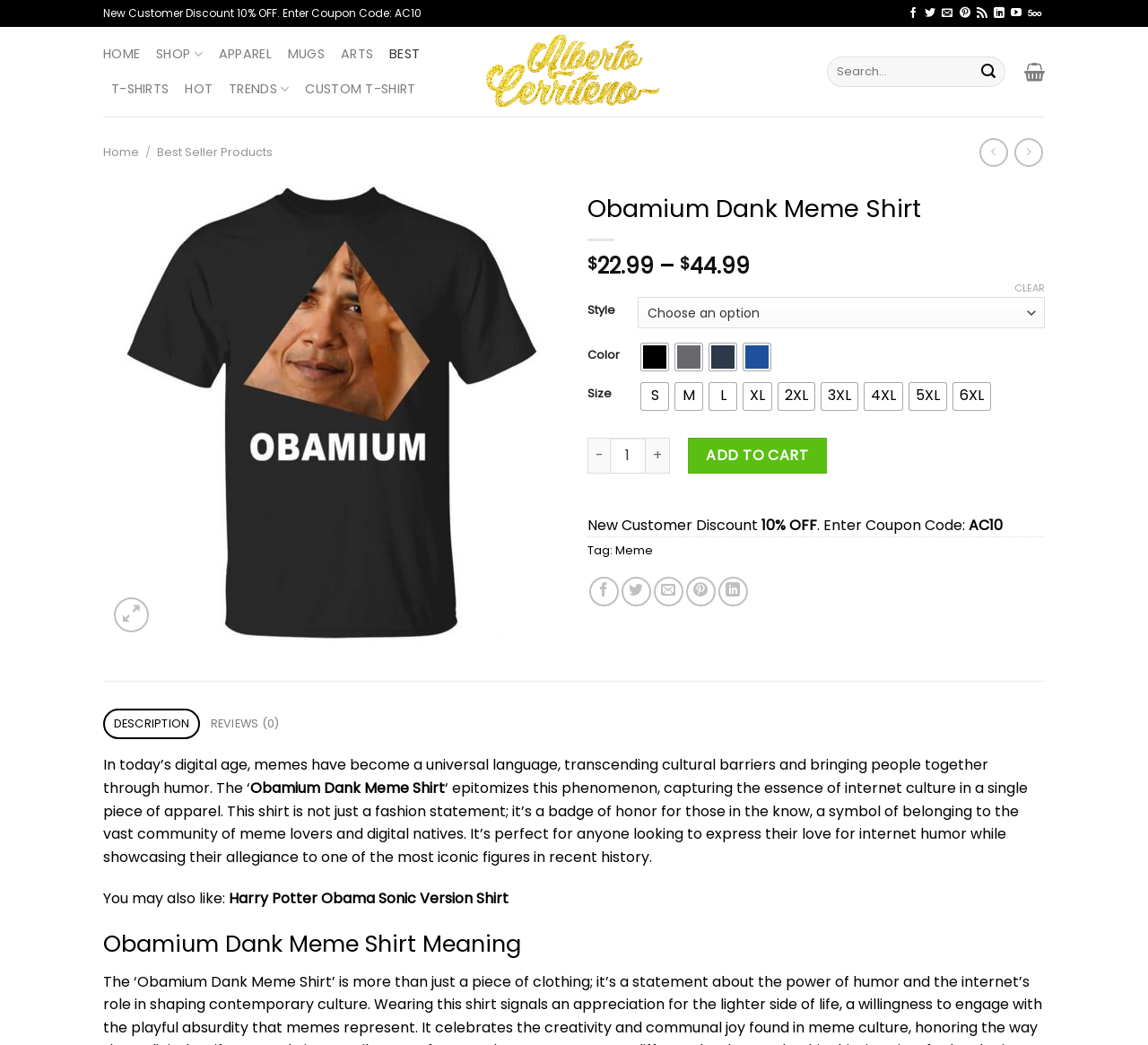Give a one-word or one-phrase response to the question:
How many reviews are there for this product?

0